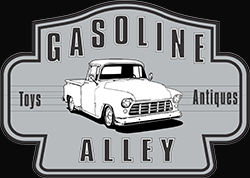Offer a detailed explanation of the image and its components.

The image features the logo of "Gasoline Alley," a store that specializes in toys and antiques. The design prominently showcases a classic pickup truck in a monochromatic color scheme, emphasizing a nostalgic theme. The logo displays the words "Gasoline Alley" in an eye-catching font, with the terms "Toys" and "Antiques" artistically integrated into the graphic, highlighting the store's focus on collectible items. This logo effectively conveys a vintage vibe, appealing to enthusiasts of retro toys and classic collectibles.